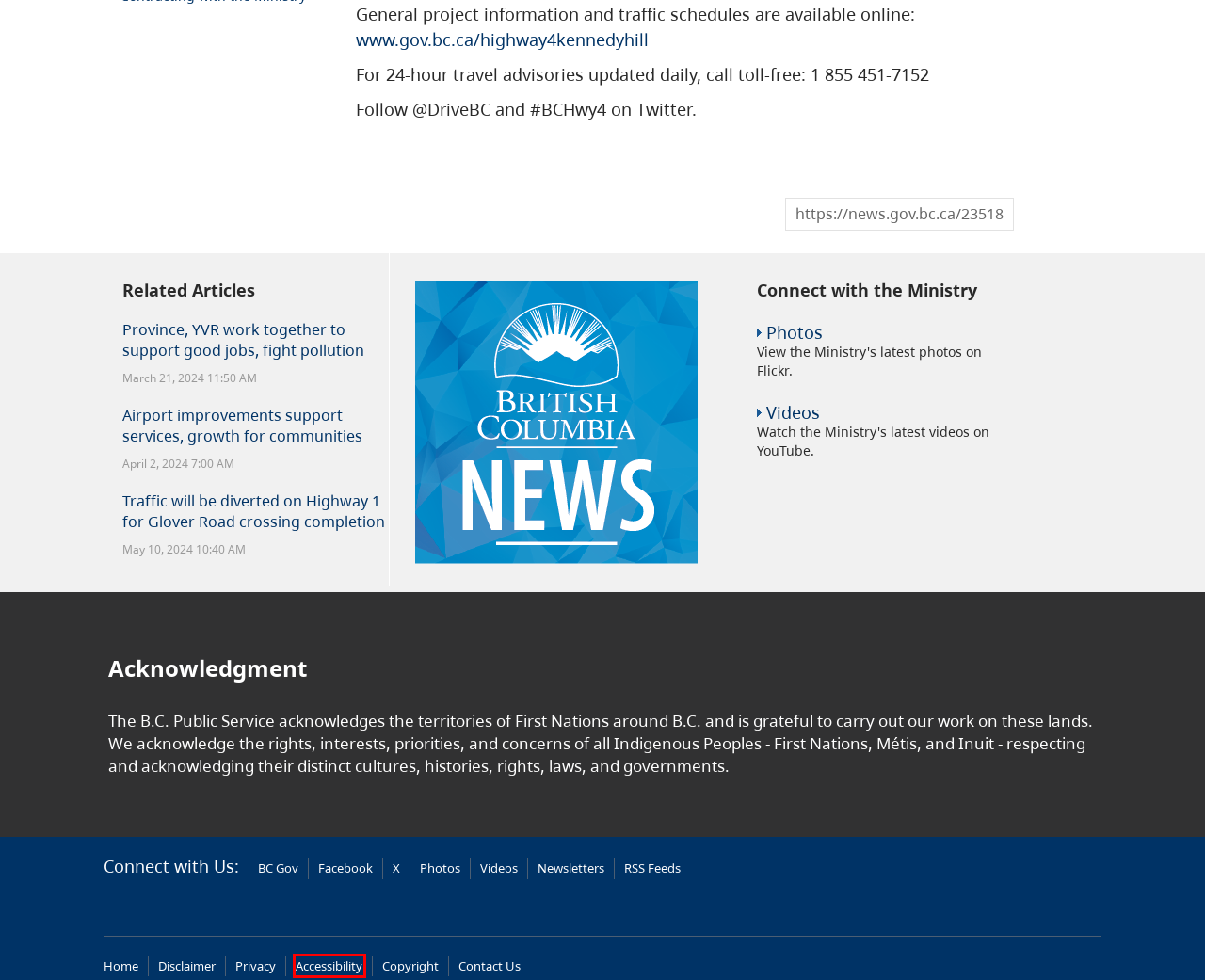Inspect the provided webpage screenshot, concentrating on the element within the red bounding box. Select the description that best represents the new webpage after you click the highlighted element. Here are the candidates:
A. Traffic will be diverted on Highway 1 for Glover Road crossing completion | BC Gov News
B. BC Gov News
C. Disclaimer - Province of British Columbia
D. Highway 4 - Kennedy Hill Safety Improvements - Province of British Columbia
E. Copyright - Province of British Columbia
F. Accessible government - Province of British Columbia
G. Province, YVR work together to support good jobs, fight pollution | BC Gov News
H. Airport improvements support services, growth for communities | BC Gov News

F